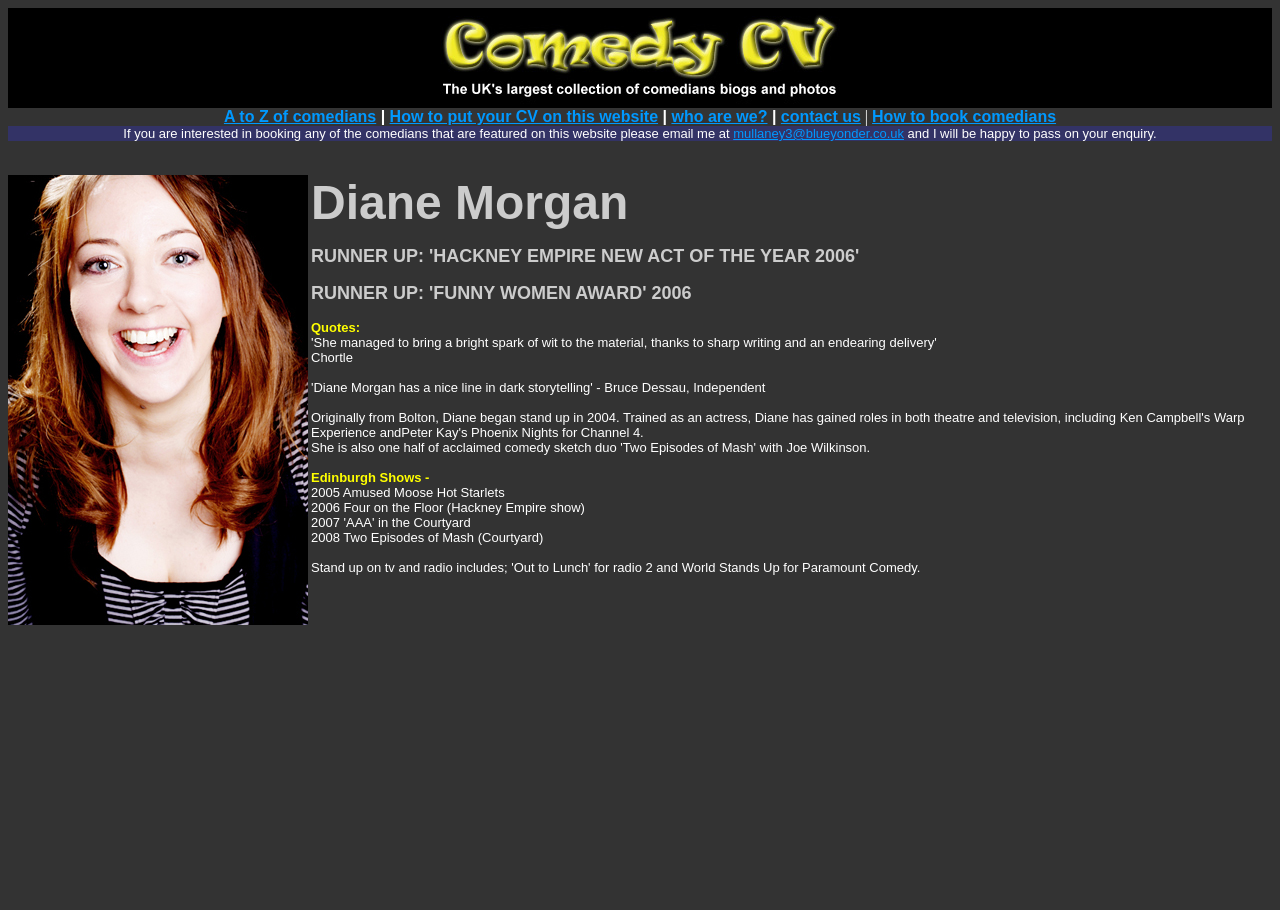How many columns are in the top table?
Based on the image, respond with a single word or phrase.

3